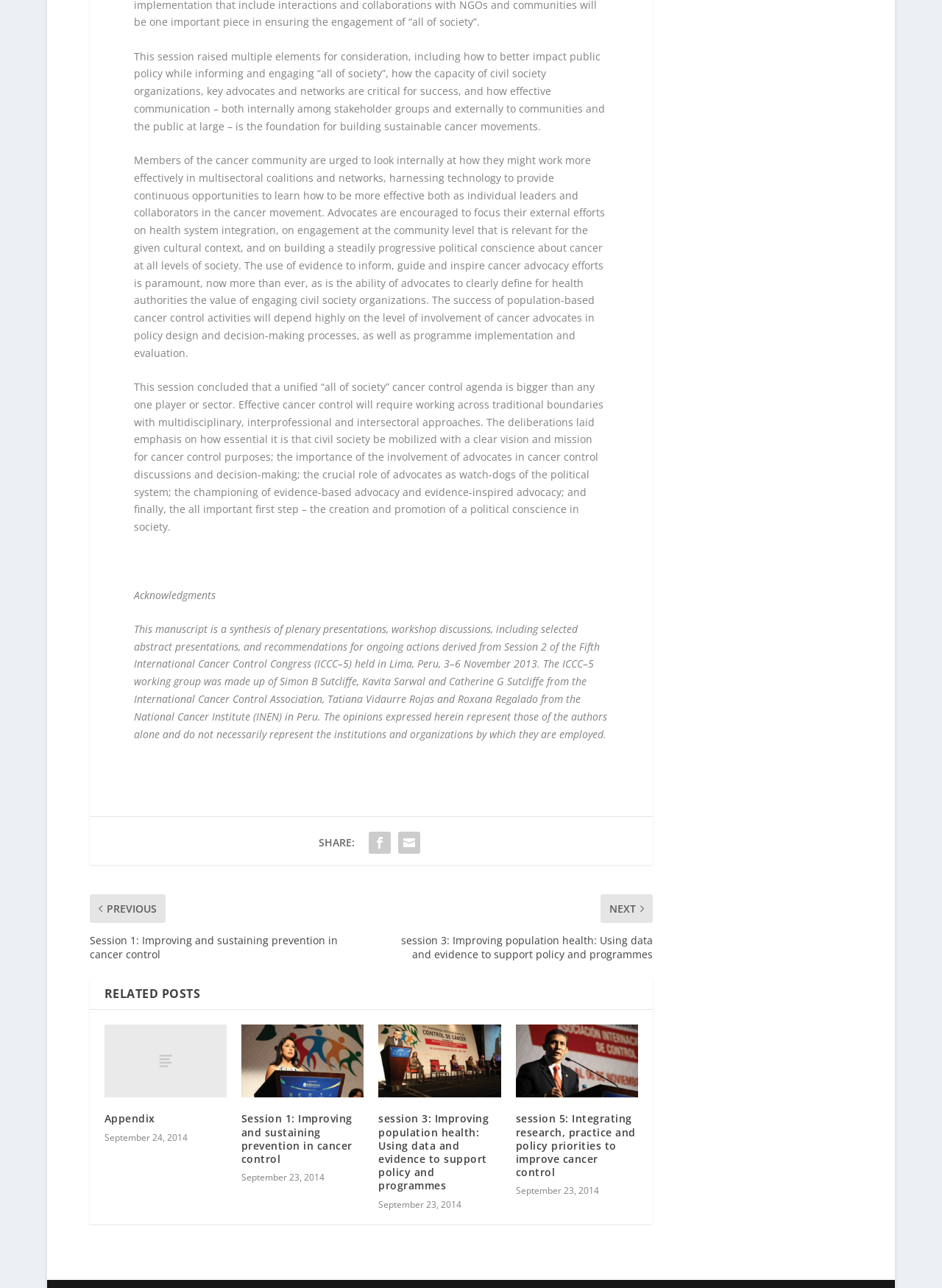Select the bounding box coordinates of the element I need to click to carry out the following instruction: "go to home page".

None